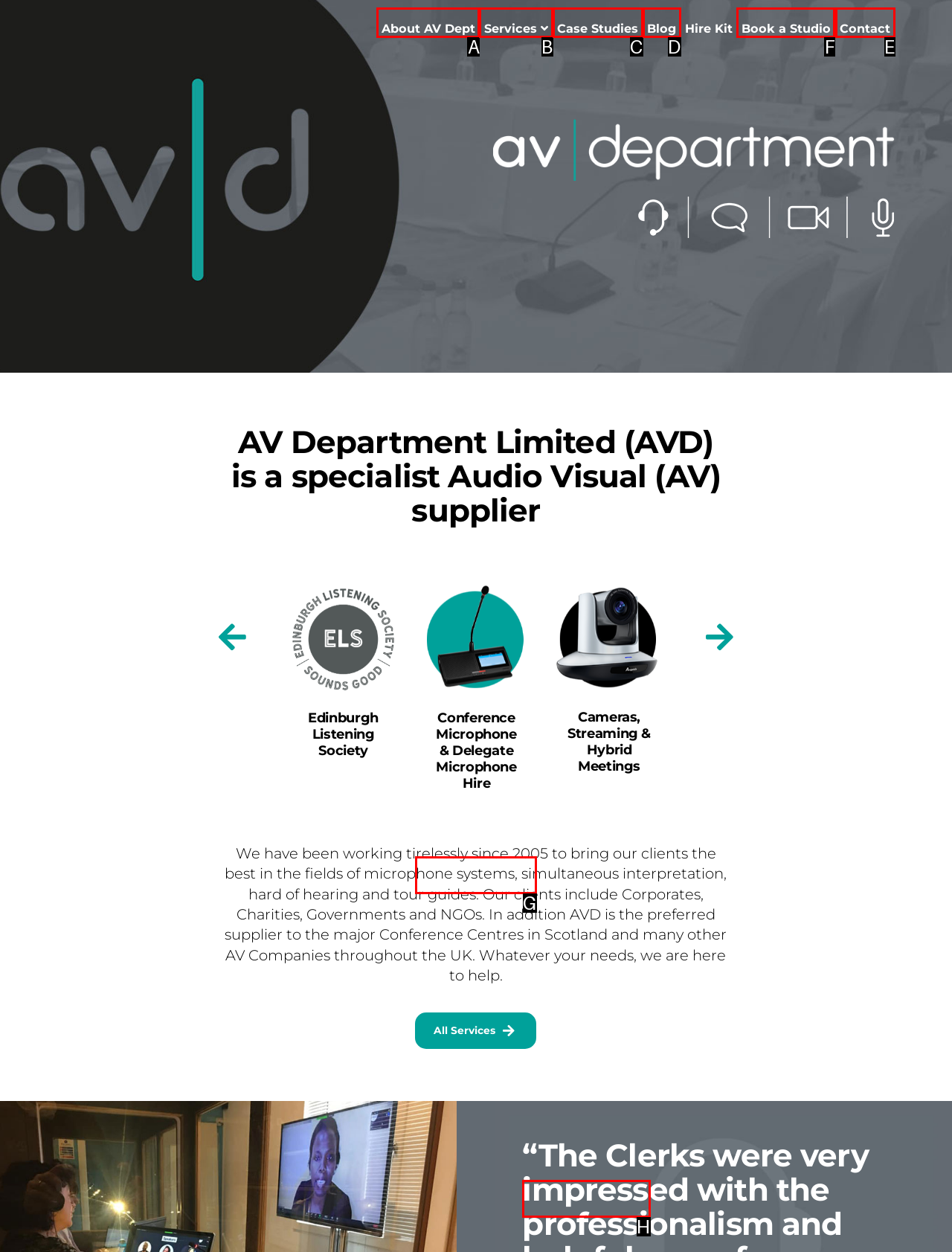Show which HTML element I need to click to perform this task: Book a Studio Answer with the letter of the correct choice.

F